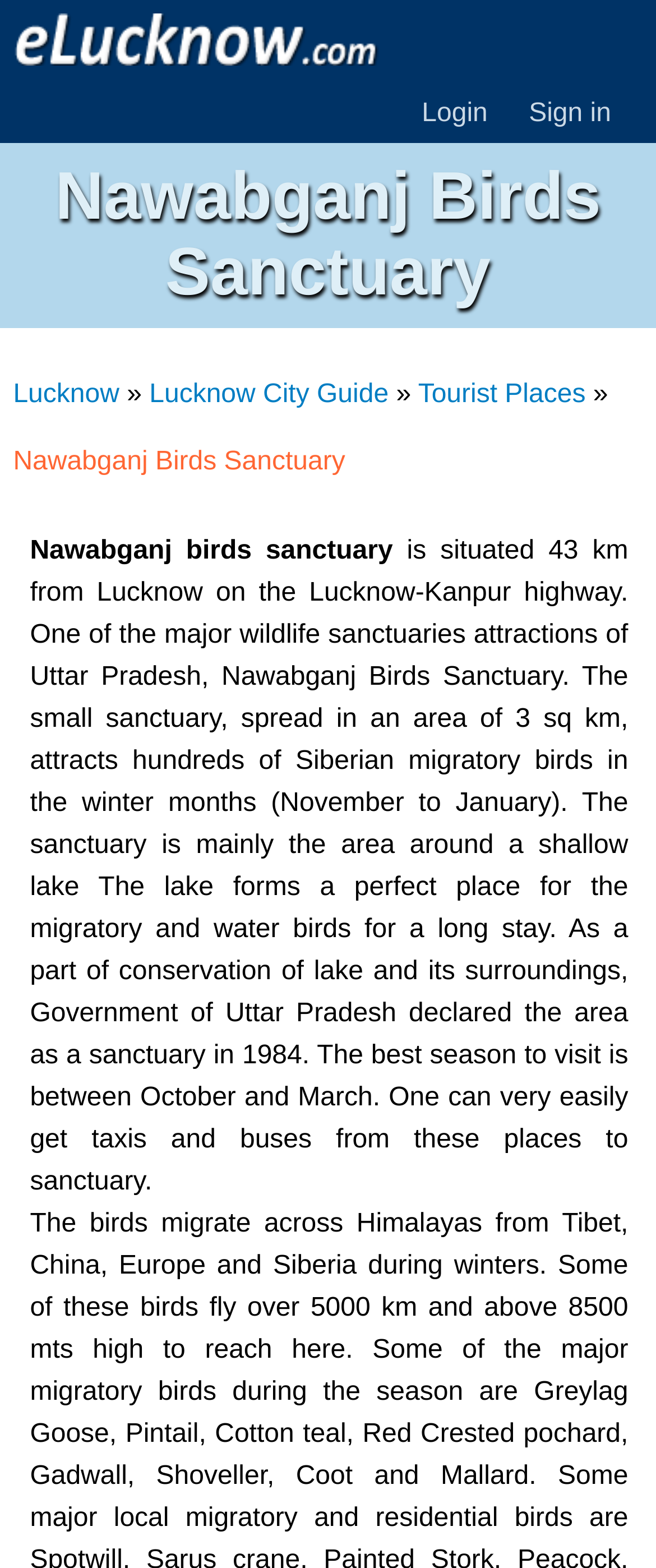Answer the question with a single word or phrase: 
Why was the area declared a sanctuary?

Conservation of lake and surroundings